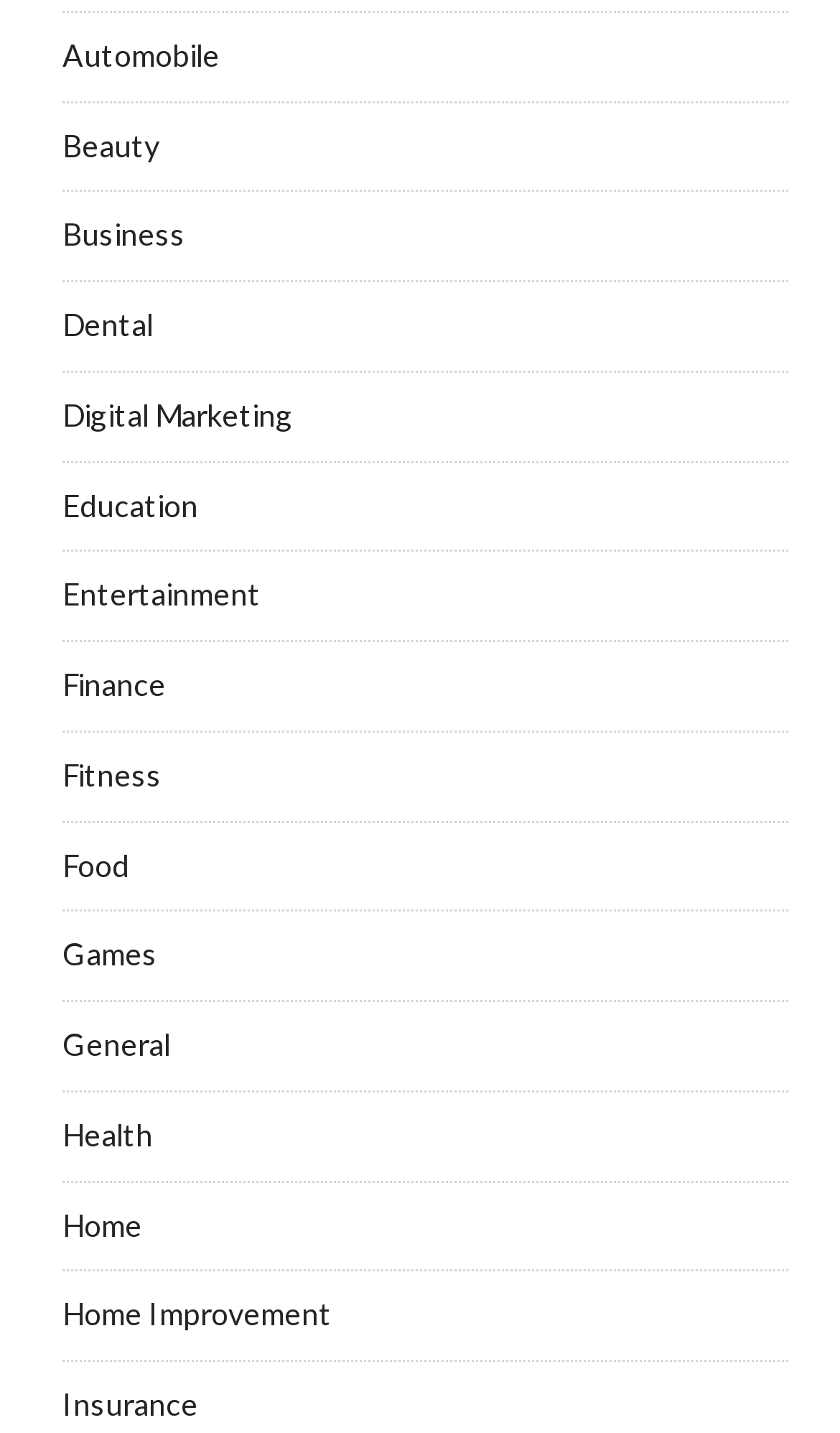Please identify the bounding box coordinates of the element's region that I should click in order to complete the following instruction: "Go to Parade Magazine". The bounding box coordinates consist of four float numbers between 0 and 1, i.e., [left, top, right, bottom].

None